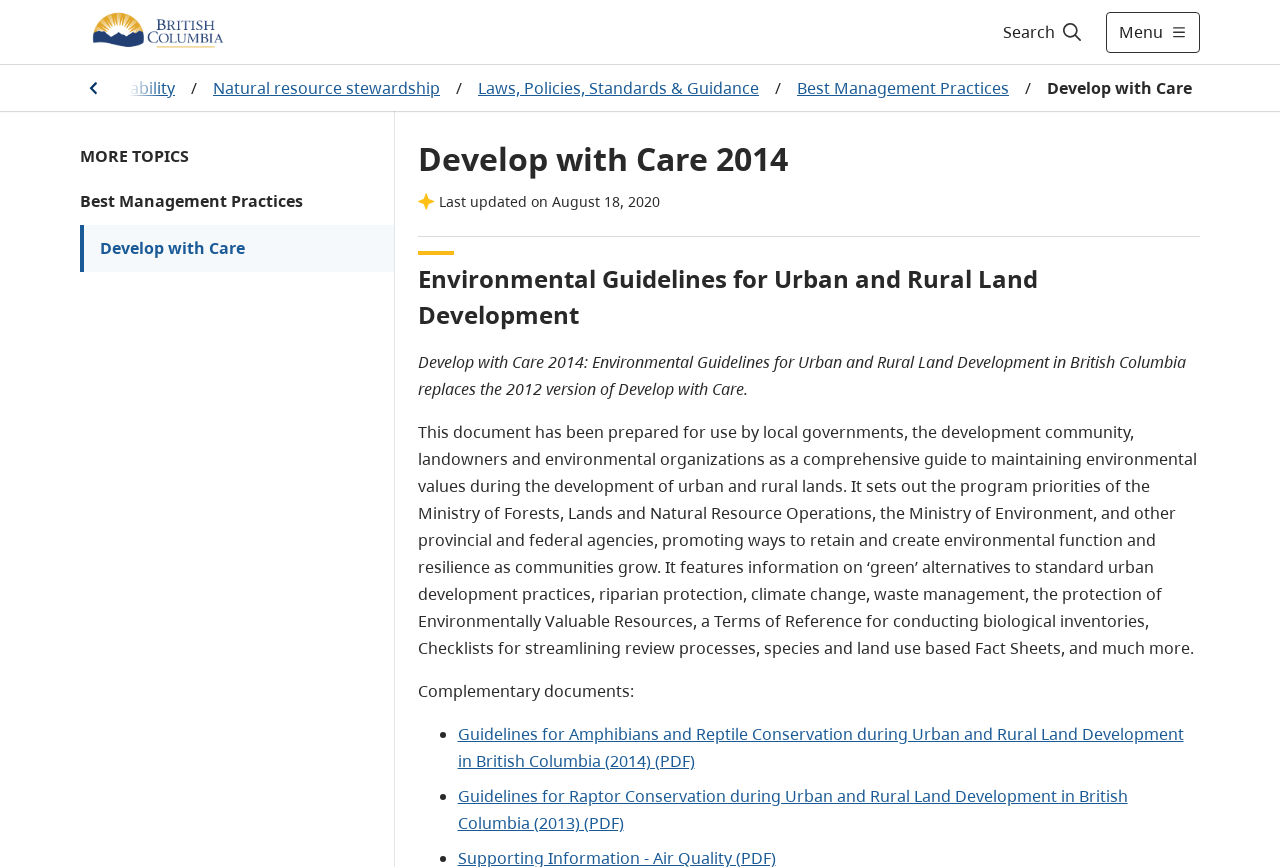Identify the bounding box coordinates of the specific part of the webpage to click to complete this instruction: "Search the website".

[0.779, 0.022, 0.852, 0.052]